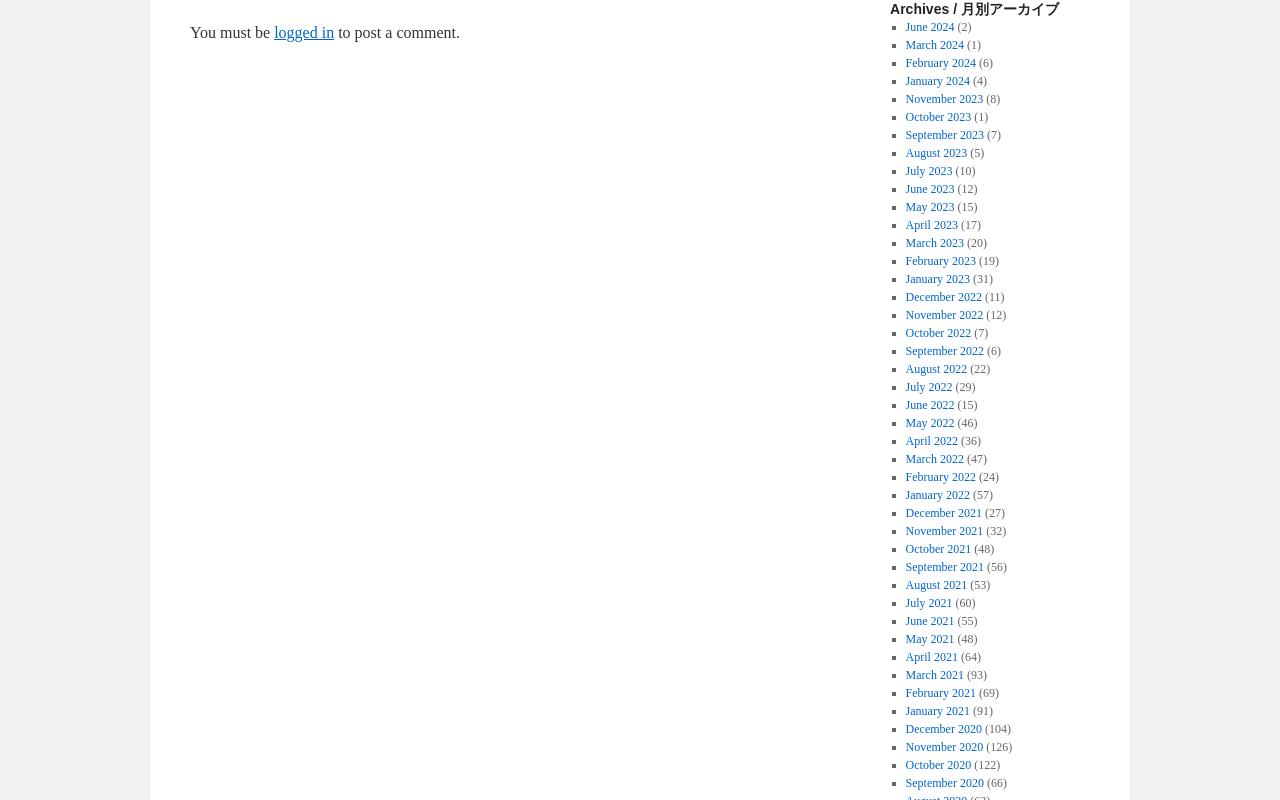Predict the bounding box coordinates of the area that should be clicked to accomplish the following instruction: "go to February 2024". The bounding box coordinates should consist of four float numbers between 0 and 1, i.e., [left, top, right, bottom].

[0.707, 0.07, 0.762, 0.088]